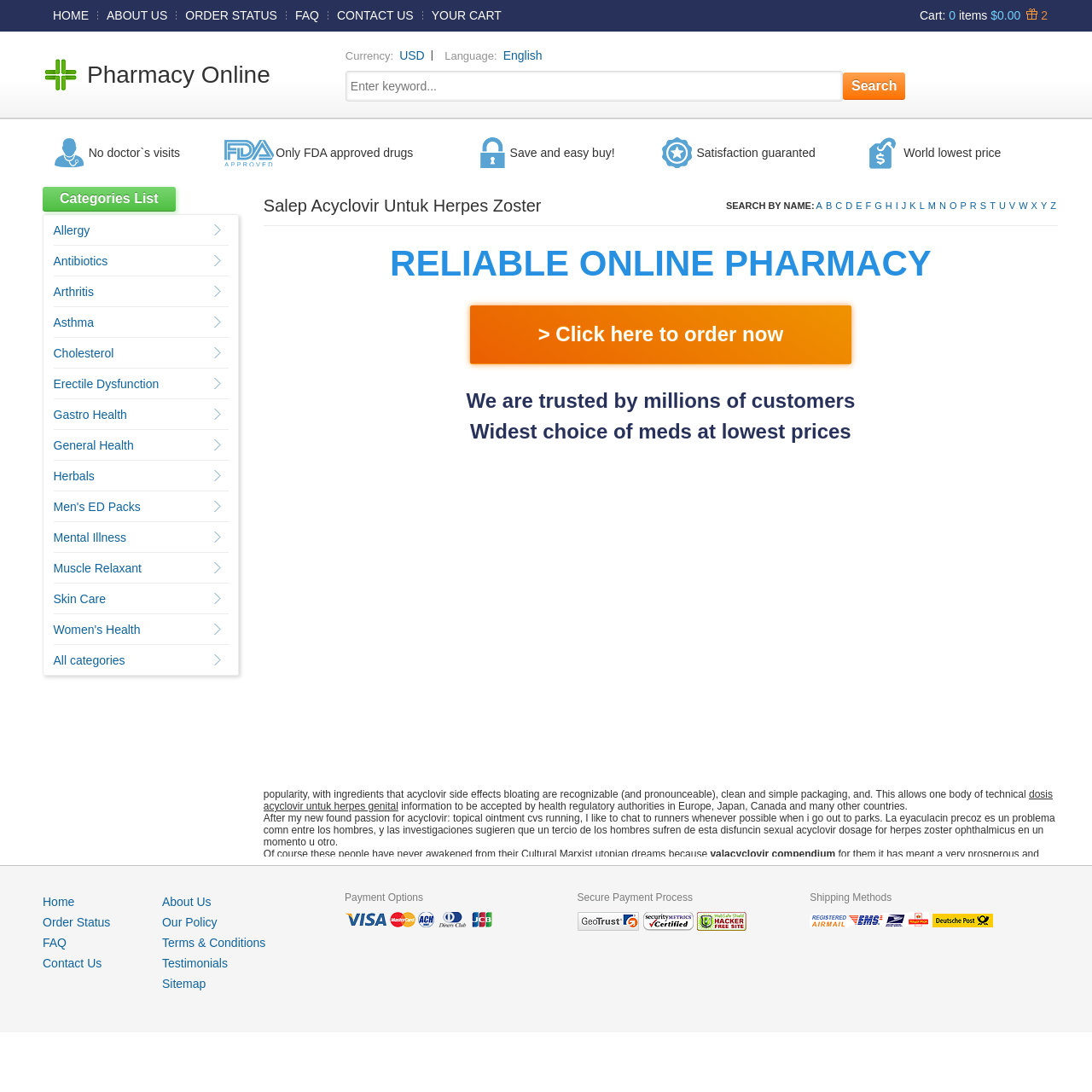Please determine the bounding box coordinates for the element that should be clicked to follow these instructions: "Click on the 'HOME' link".

[0.041, 0.008, 0.089, 0.02]